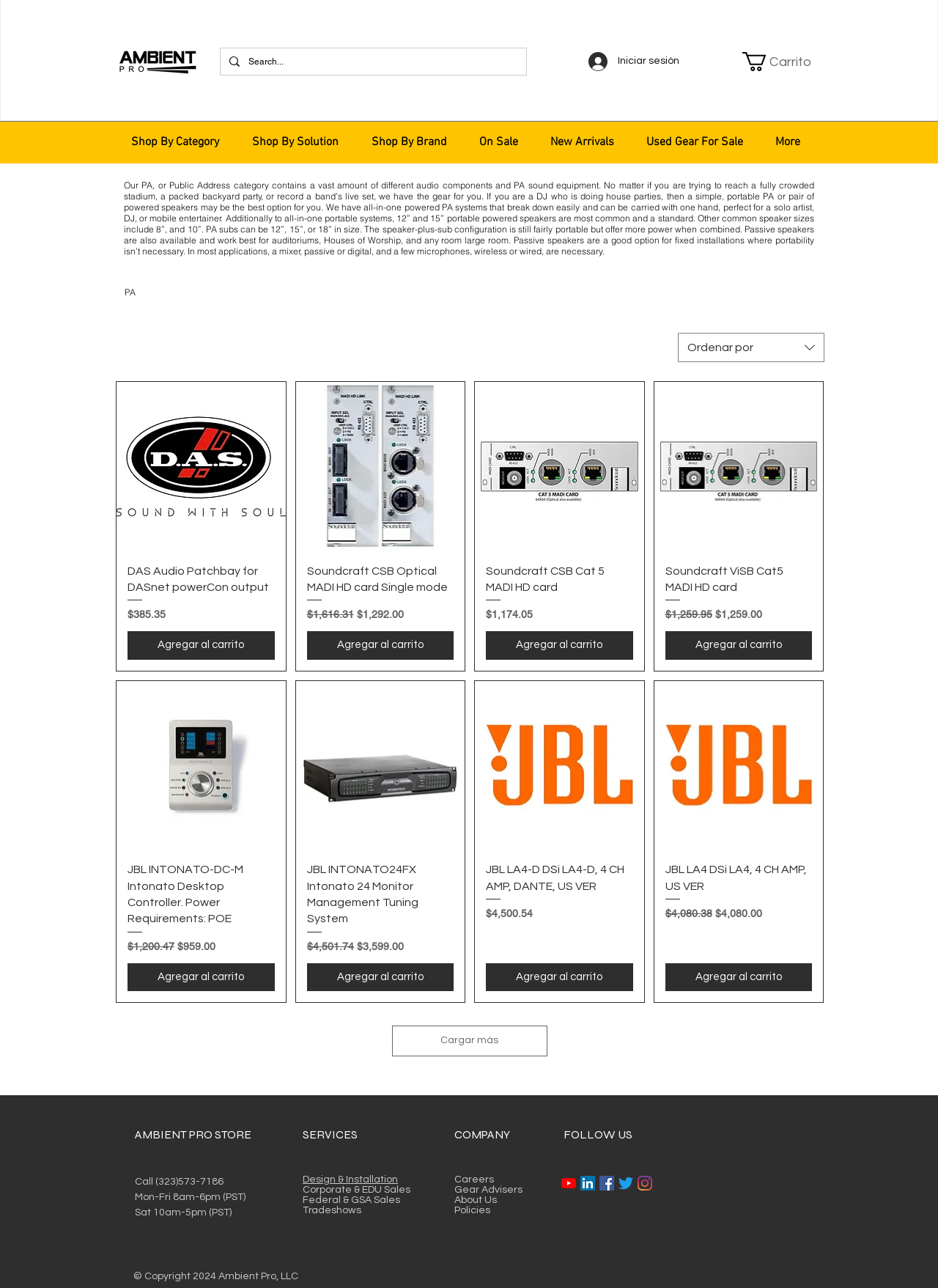Locate the bounding box coordinates of the item that should be clicked to fulfill the instruction: "Log in to your account".

[0.616, 0.037, 0.735, 0.059]